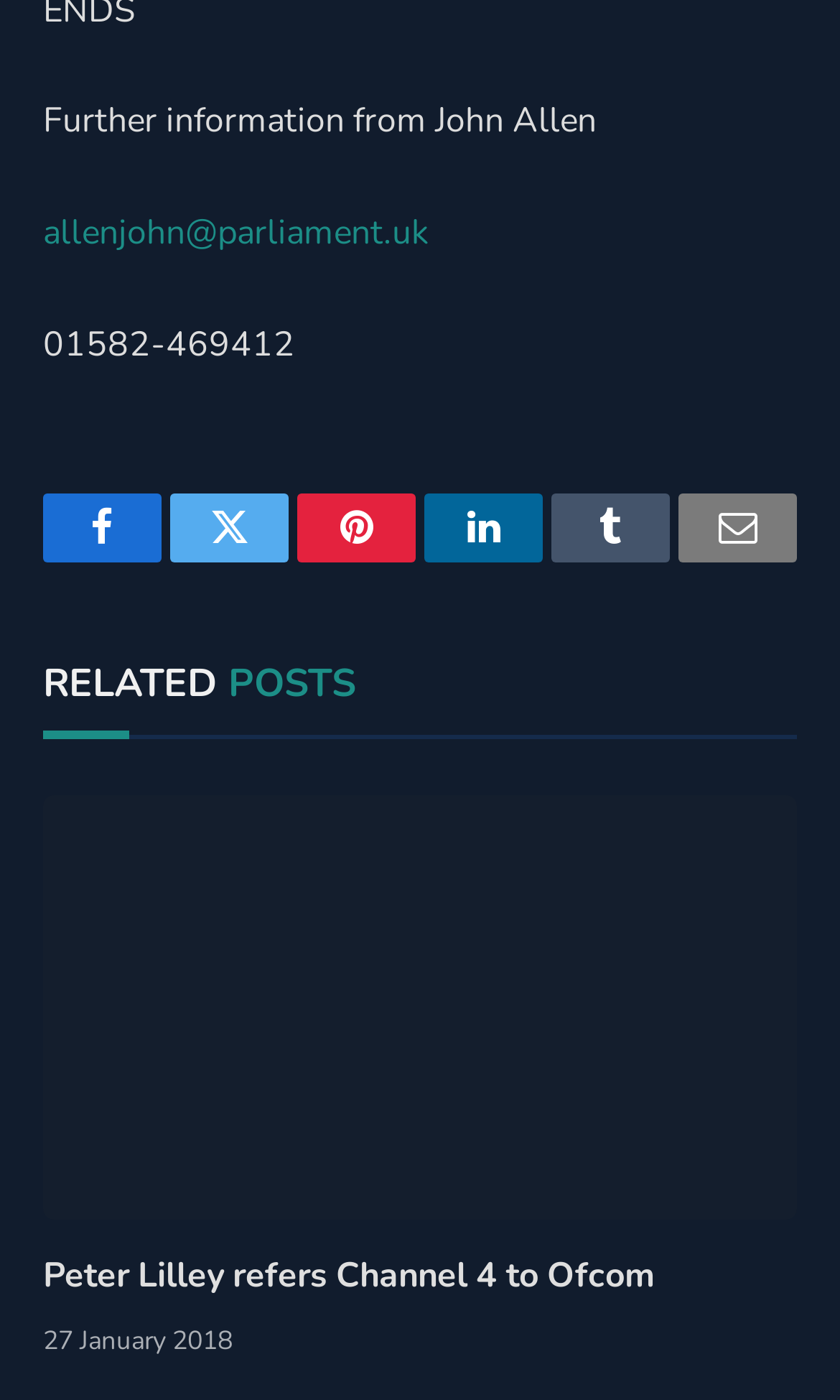Respond to the following question using a concise word or phrase: 
How many related posts are there?

2